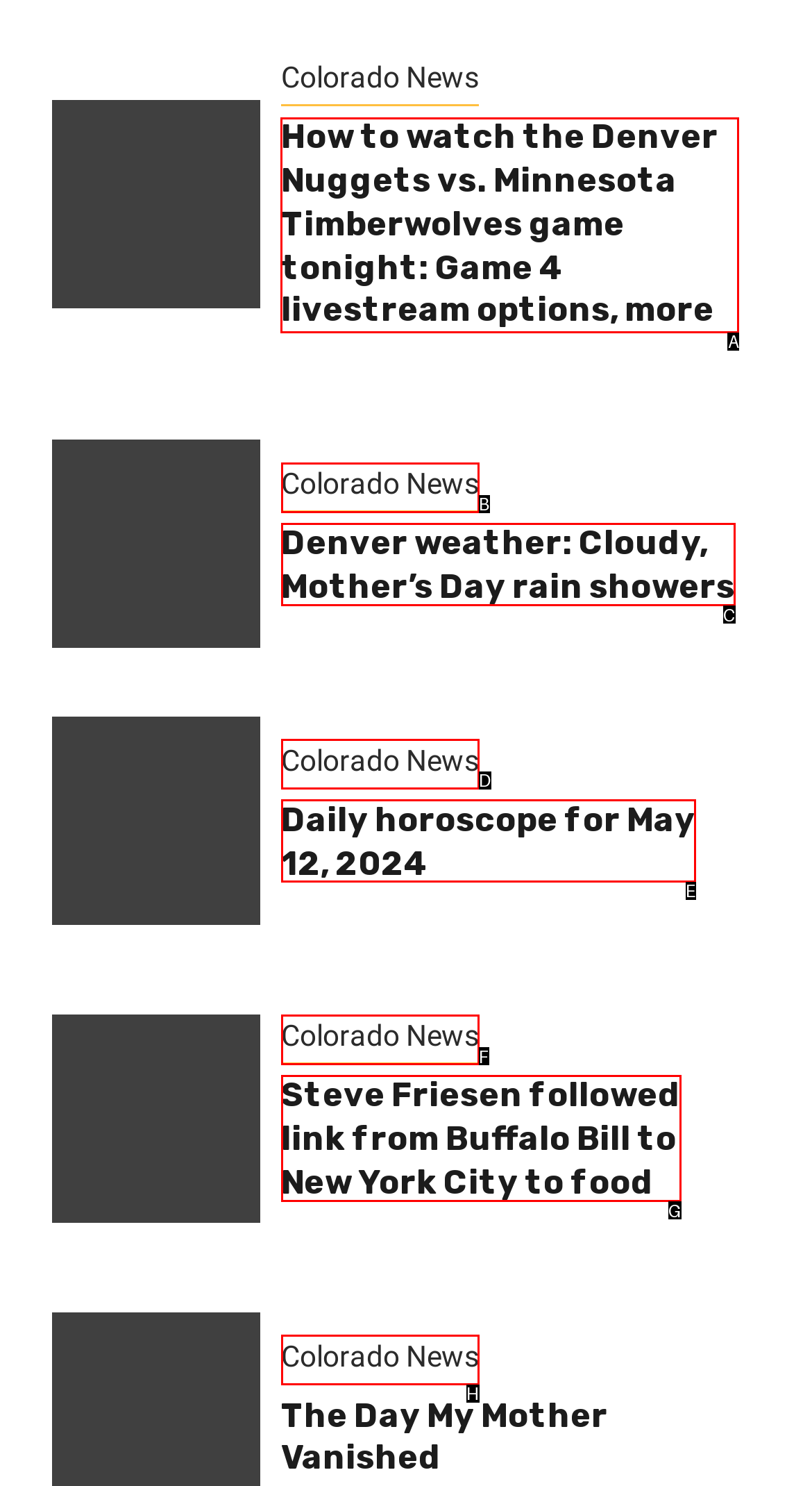To complete the task: Read about the Denver Nuggets vs. Minnesota Timberwolves game, select the appropriate UI element to click. Respond with the letter of the correct option from the given choices.

A